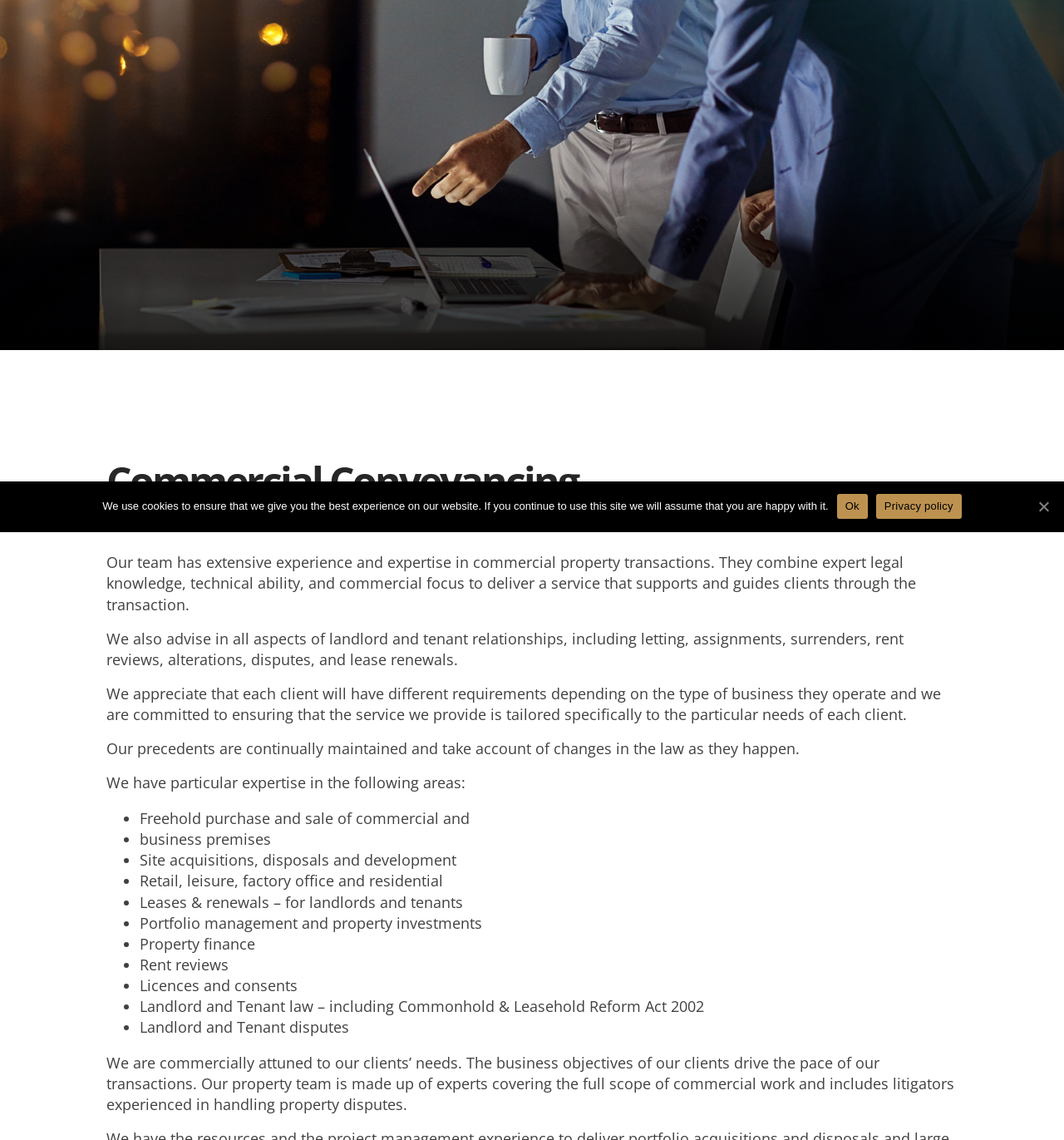Bounding box coordinates are specified in the format (top-left x, top-left y, bottom-right x, bottom-right y). All values are floating point numbers bounded between 0 and 1. Please provide the bounding box coordinate of the region this sentence describes: Privacy policy

[0.823, 0.433, 0.904, 0.455]